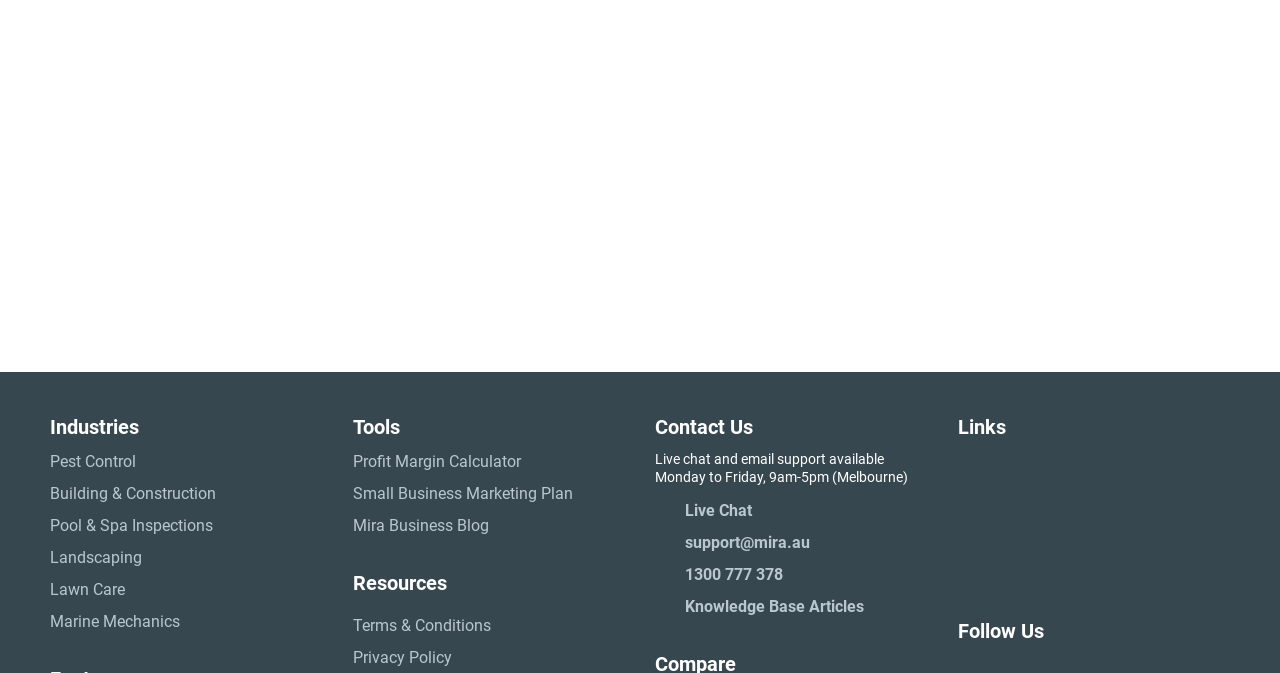Please answer the following question using a single word or phrase: What are the industries listed on the webpage?

Pest Control, Building & Construction, etc.